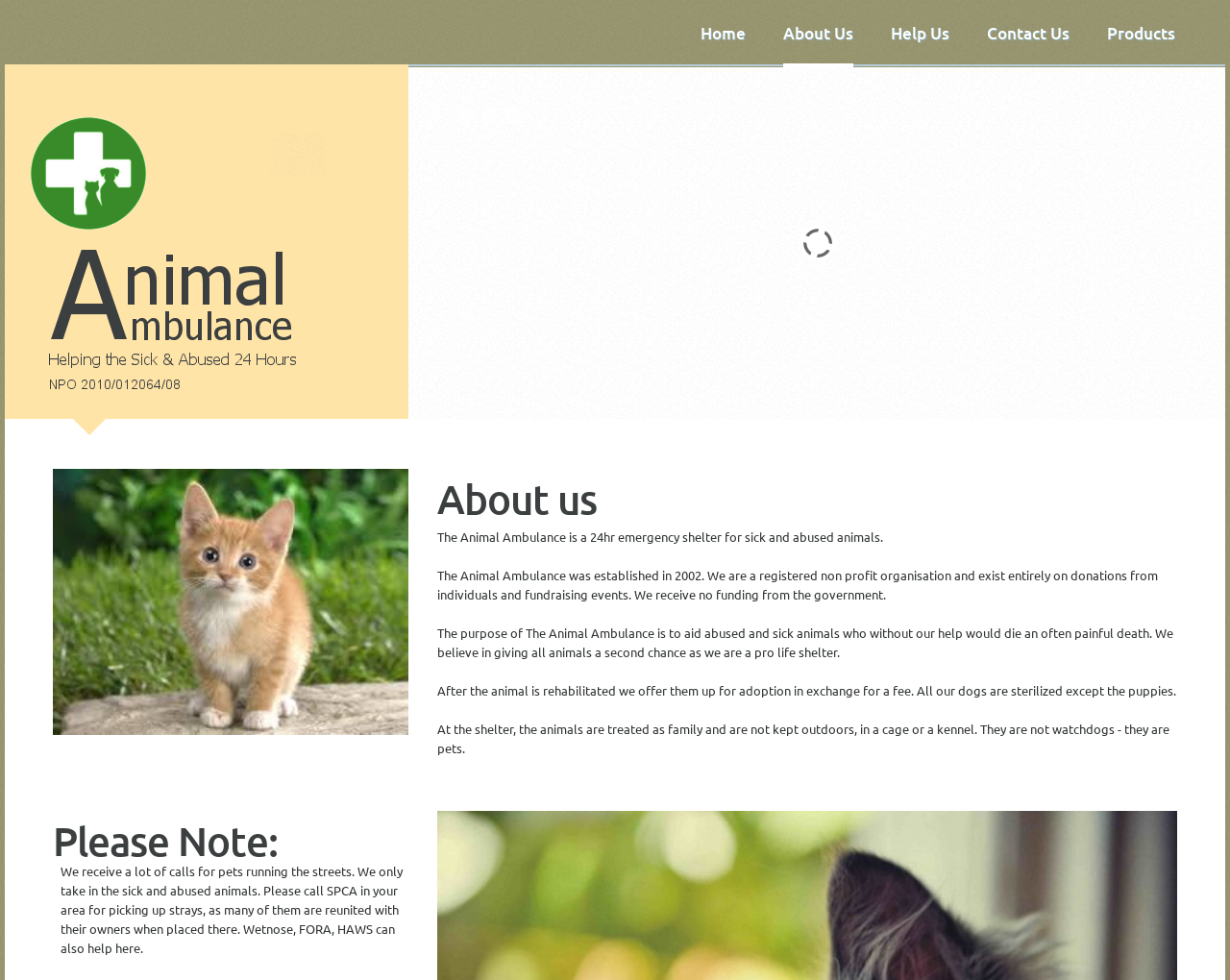Please examine the image and answer the question with a detailed explanation:
When was The Animal Ambulance established?

I found the answer in the StaticText element with the text 'The Animal Ambulance was established in 2002.'